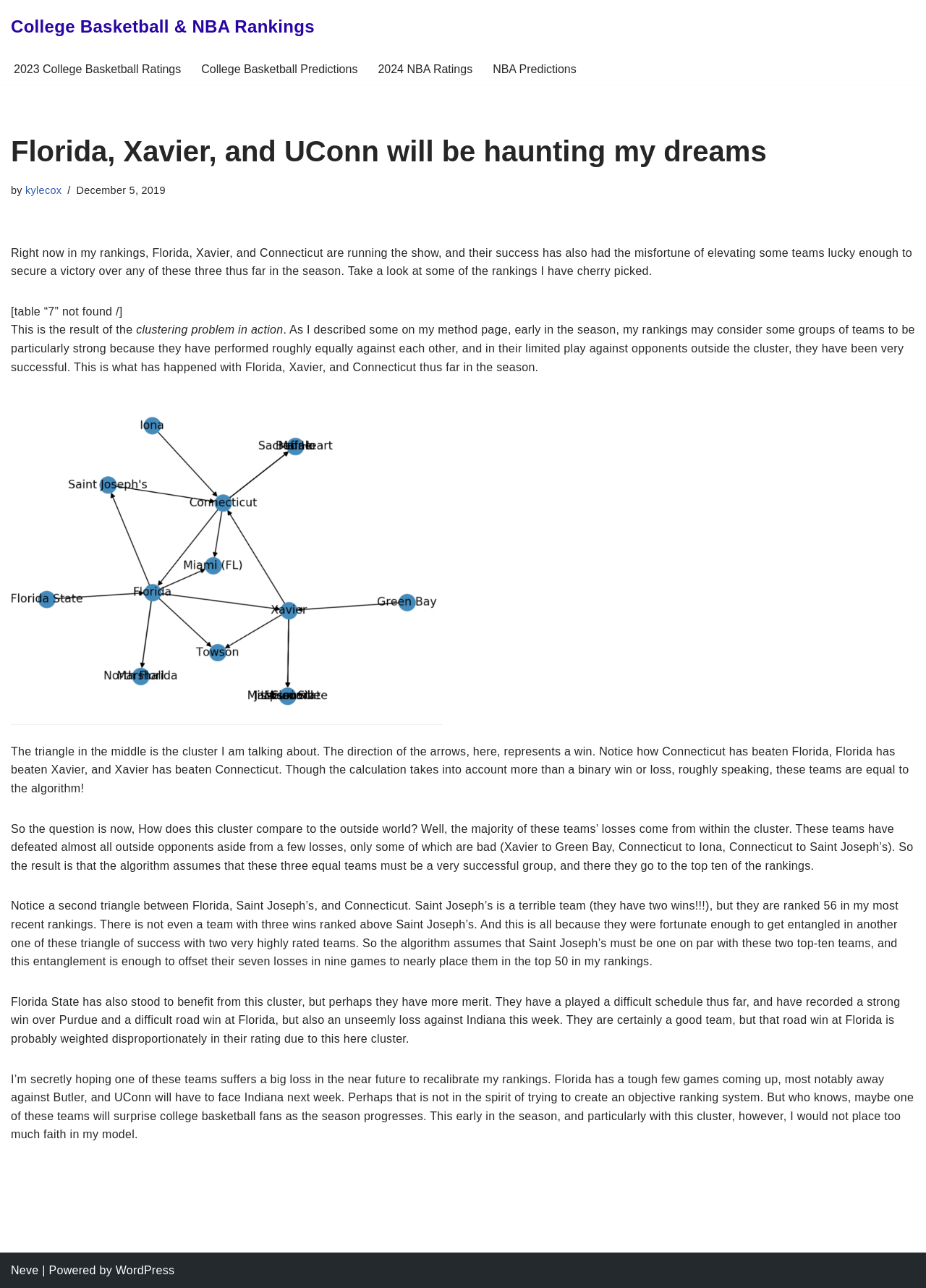Specify the bounding box coordinates of the element's area that should be clicked to execute the given instruction: "Click on 'kylecox'". The coordinates should be four float numbers between 0 and 1, i.e., [left, top, right, bottom].

[0.027, 0.143, 0.067, 0.152]